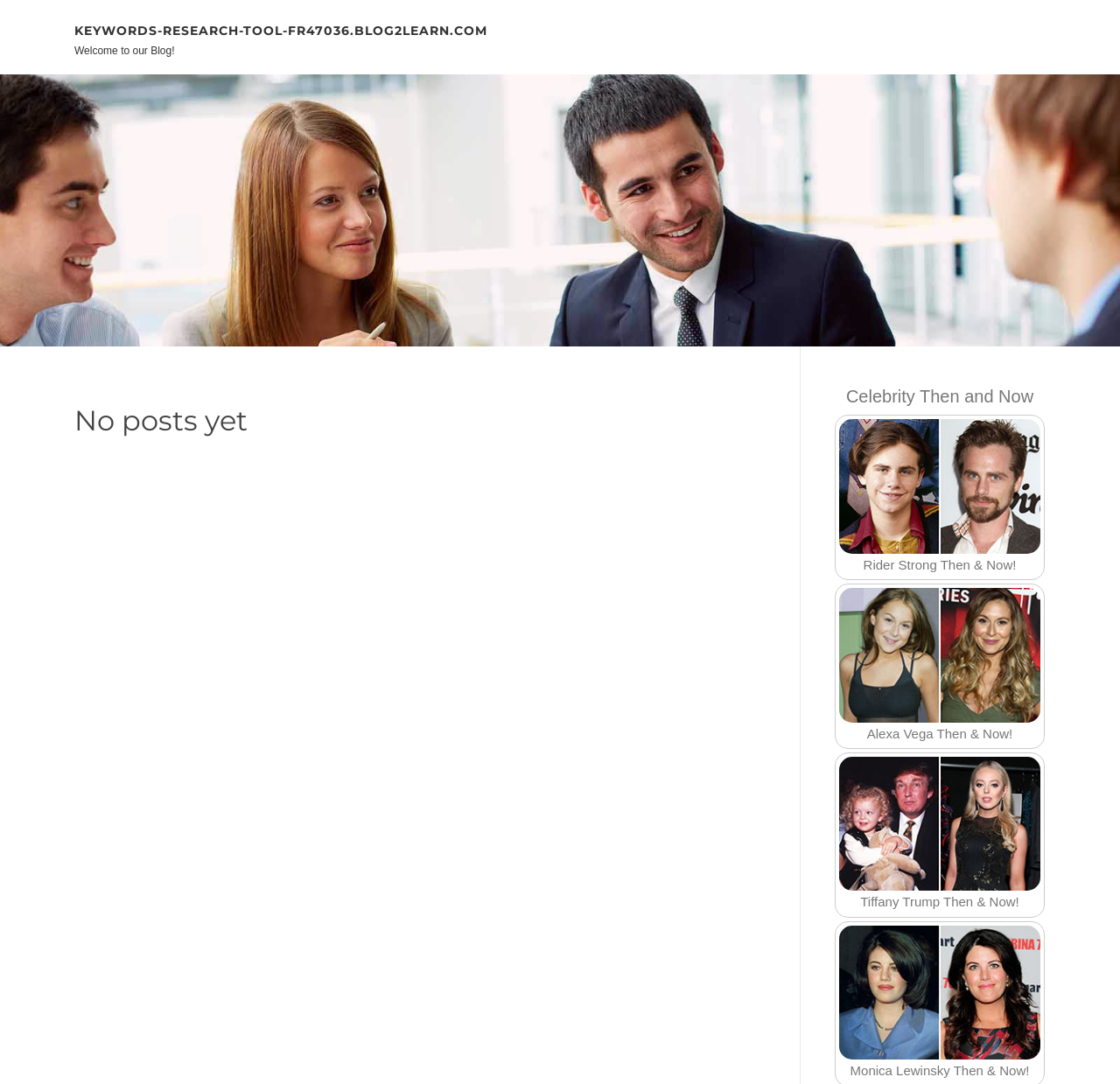Answer the question below in one word or phrase:
What is the last celebrity mentioned?

Monica Lewinsky